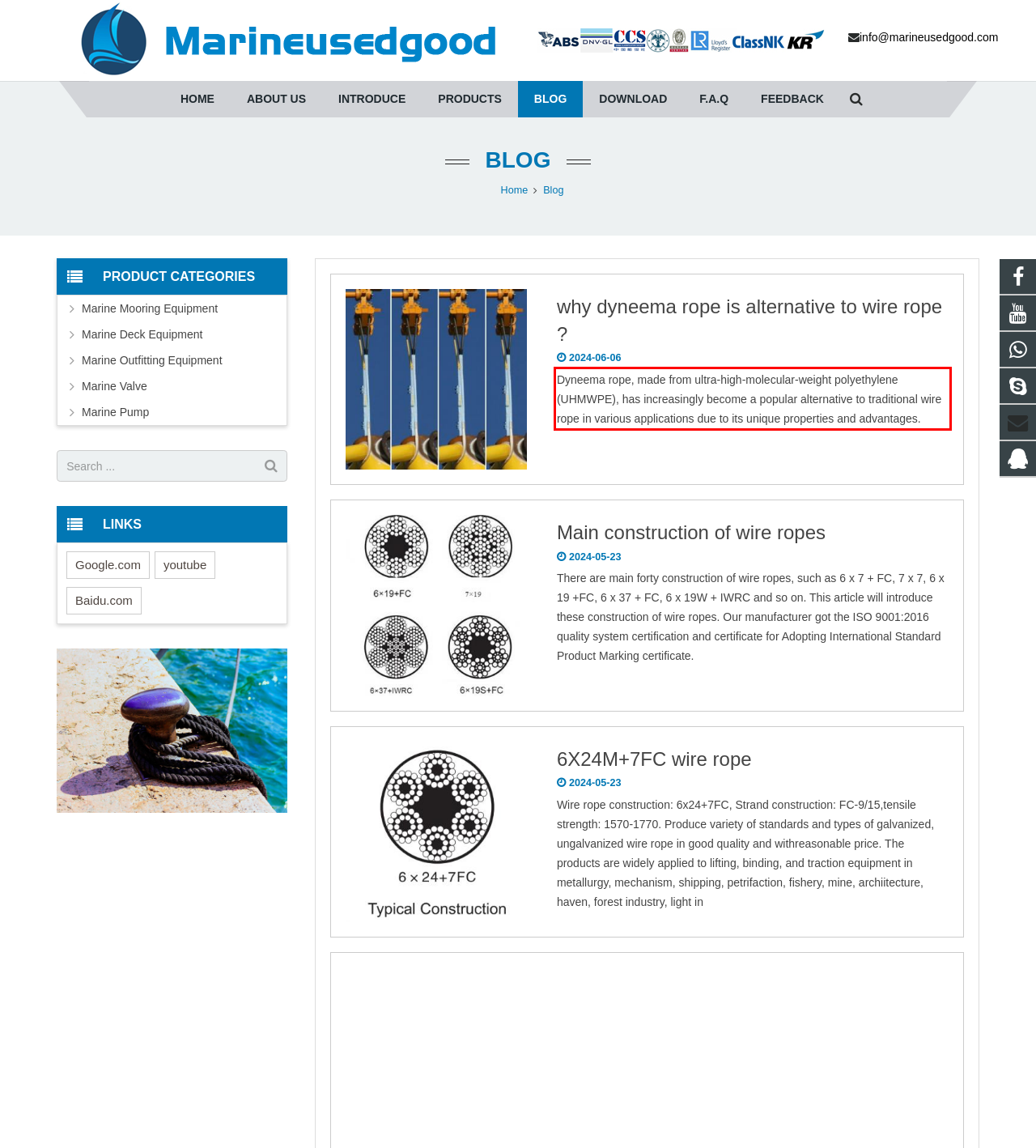Please perform OCR on the UI element surrounded by the red bounding box in the given webpage screenshot and extract its text content.

Dyneema rope, made from ultra-high-molecular-weight polyethylene (UHMWPE), has increasingly become a popular alternative to traditional wire rope in various applications due to its unique properties and advantages.